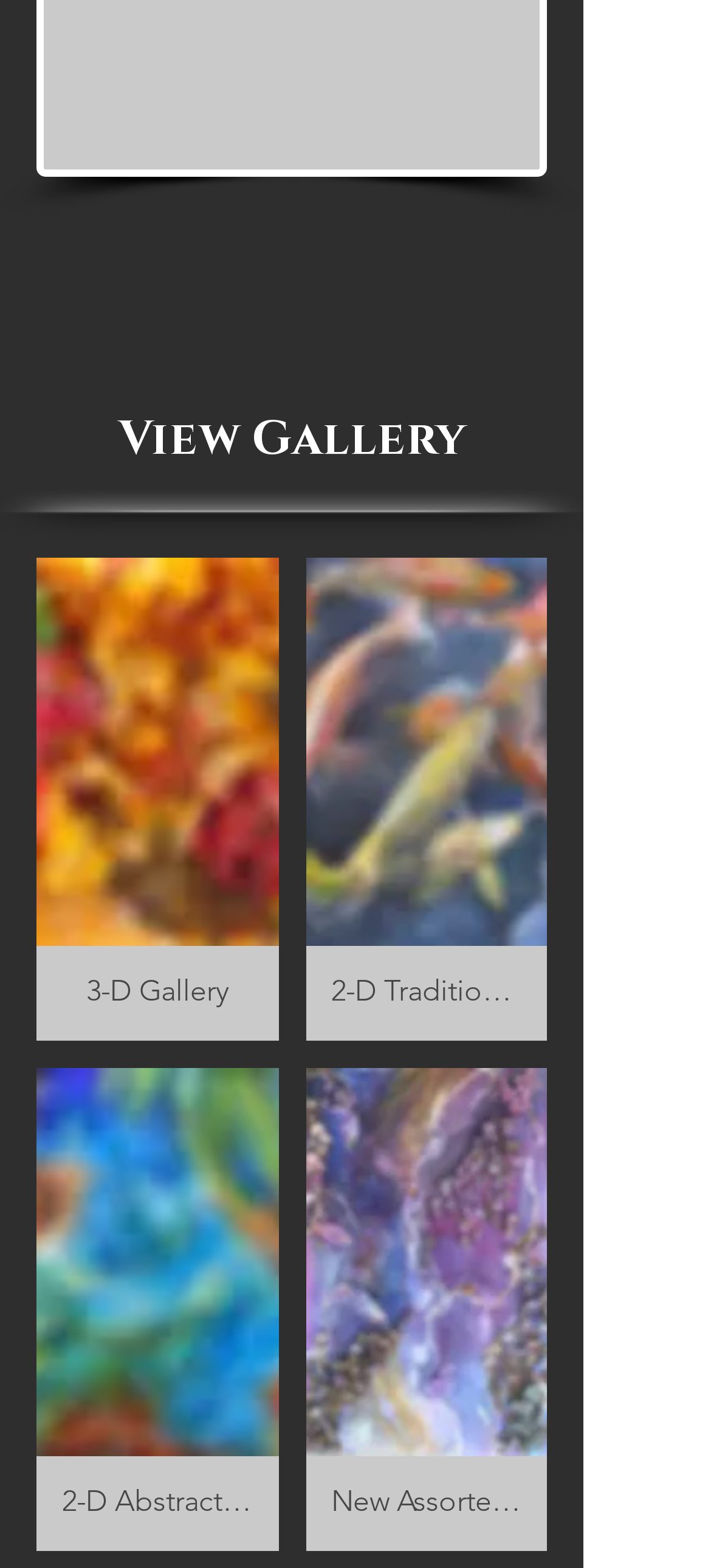Mark the bounding box of the element that matches the following description: "New Assorted Inks Plus Gallery".

[0.429, 0.681, 0.769, 0.989]